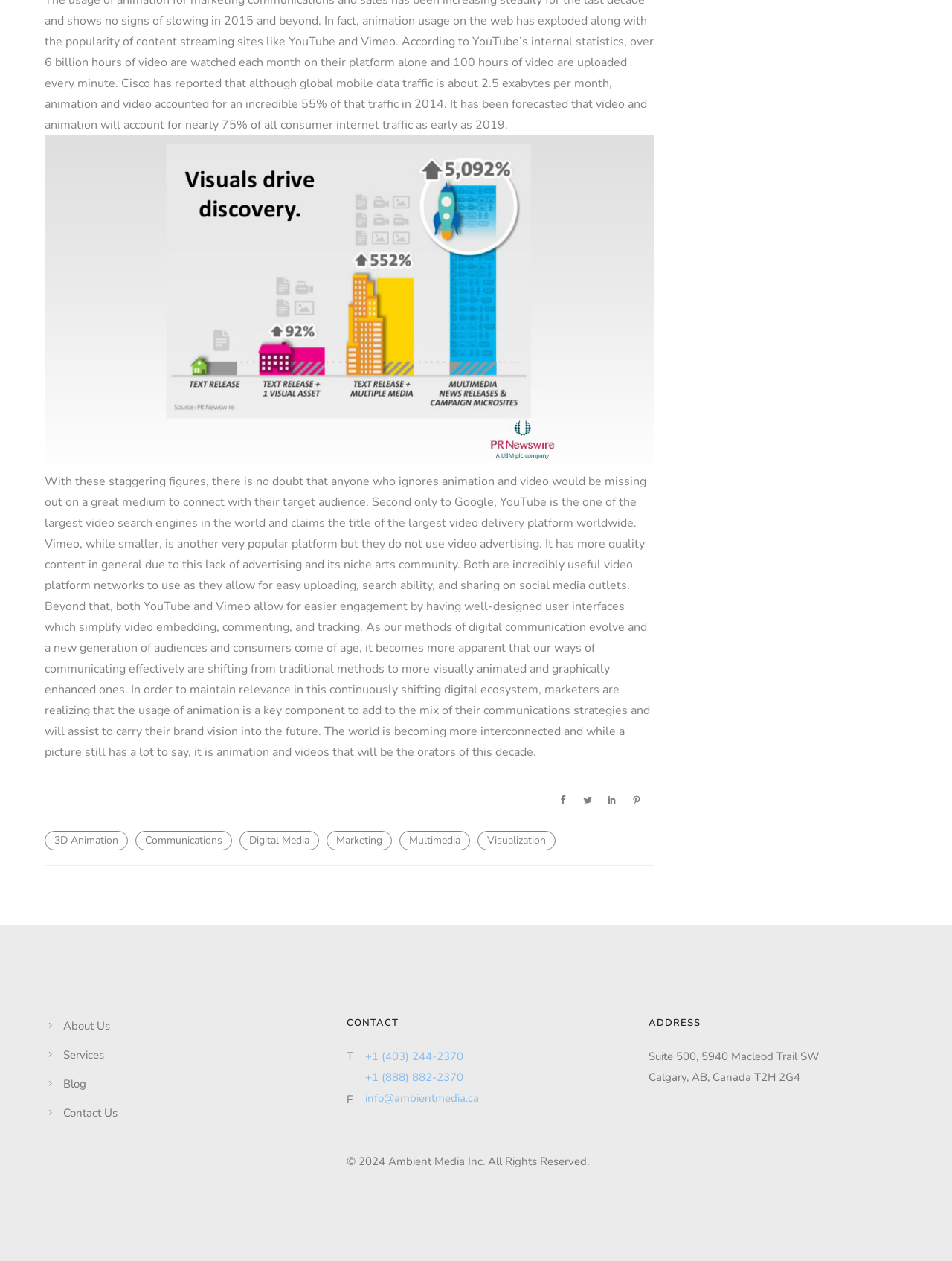Determine the bounding box coordinates for the clickable element required to fulfill the instruction: "Click the 'About Us' link". Provide the coordinates as four float numbers between 0 and 1, i.e., [left, top, right, bottom].

[0.066, 0.808, 0.116, 0.82]